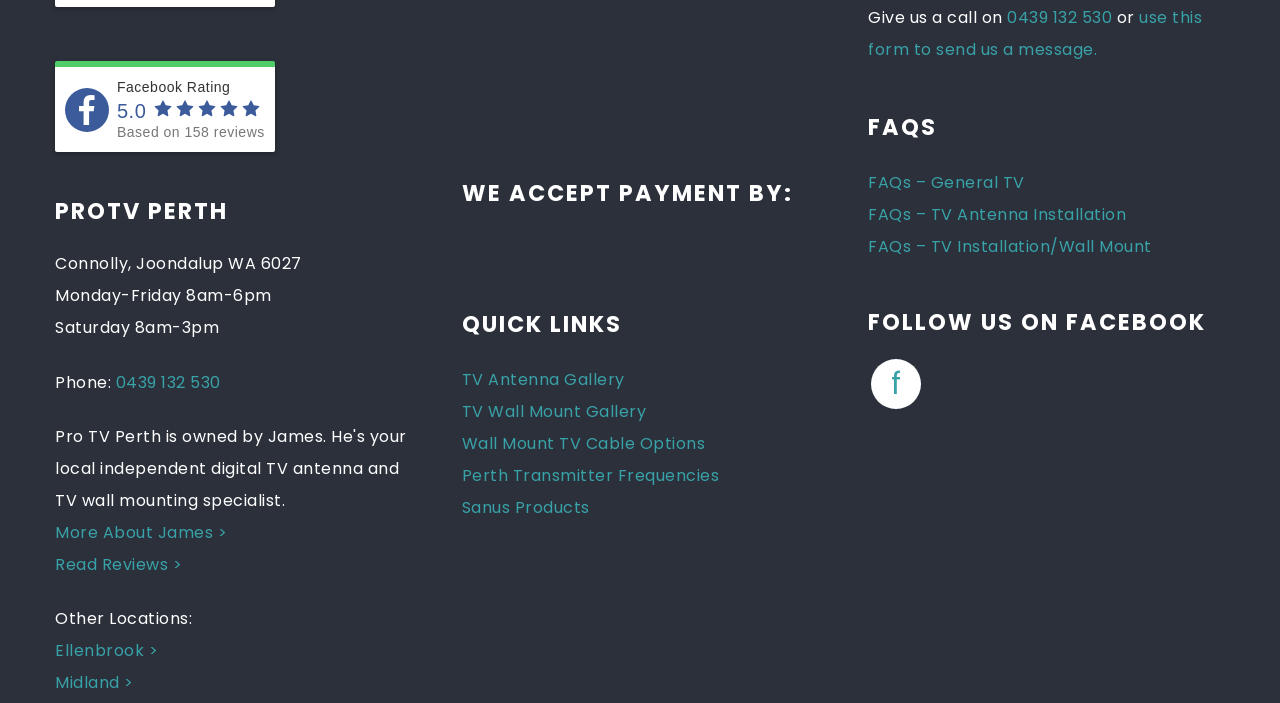Find and indicate the bounding box coordinates of the region you should select to follow the given instruction: "Click the 'Read Reviews >' link".

[0.043, 0.781, 0.322, 0.826]